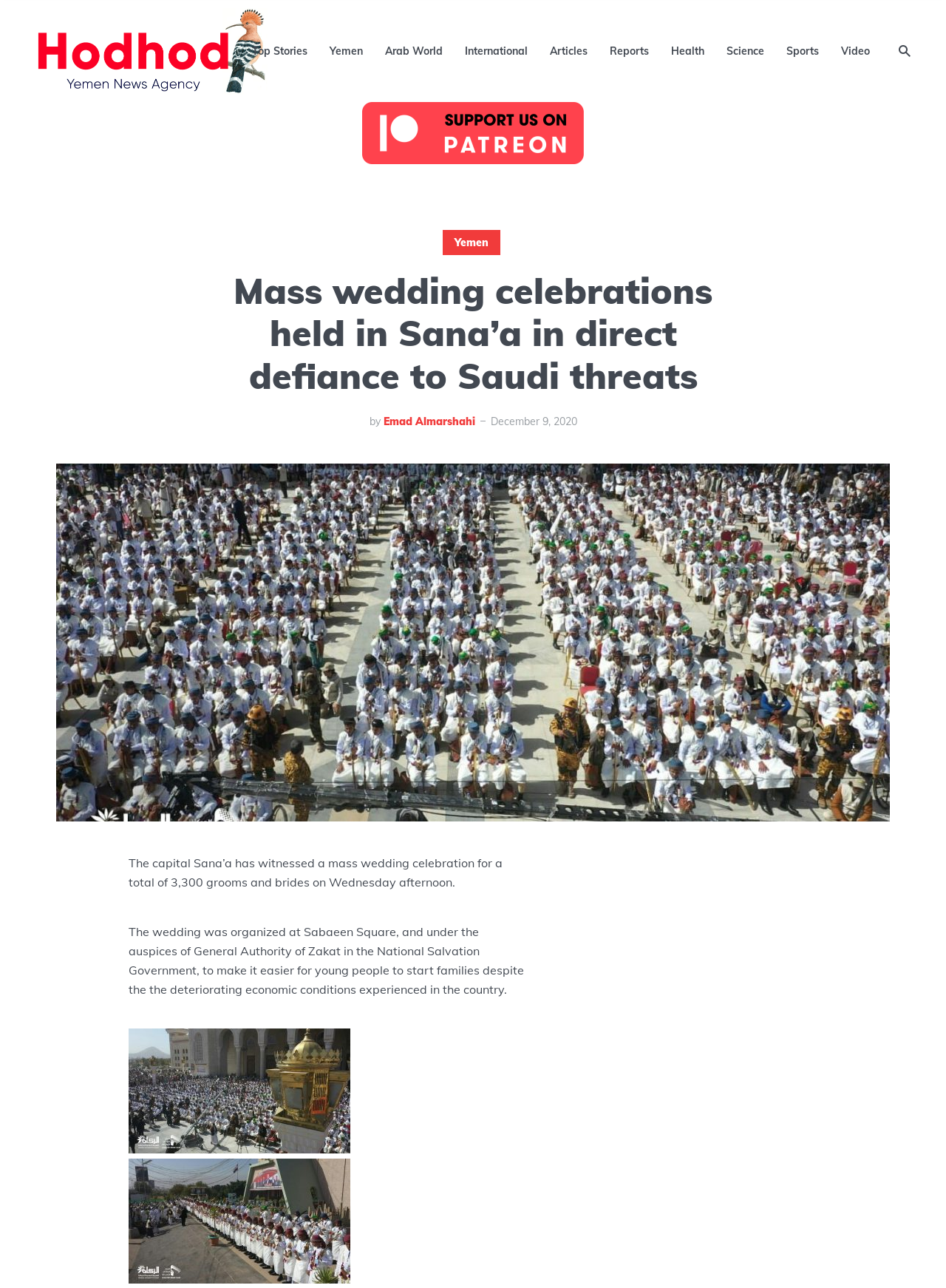Please mark the bounding box coordinates of the area that should be clicked to carry out the instruction: "Click on Top Stories".

[0.266, 0.025, 0.325, 0.054]